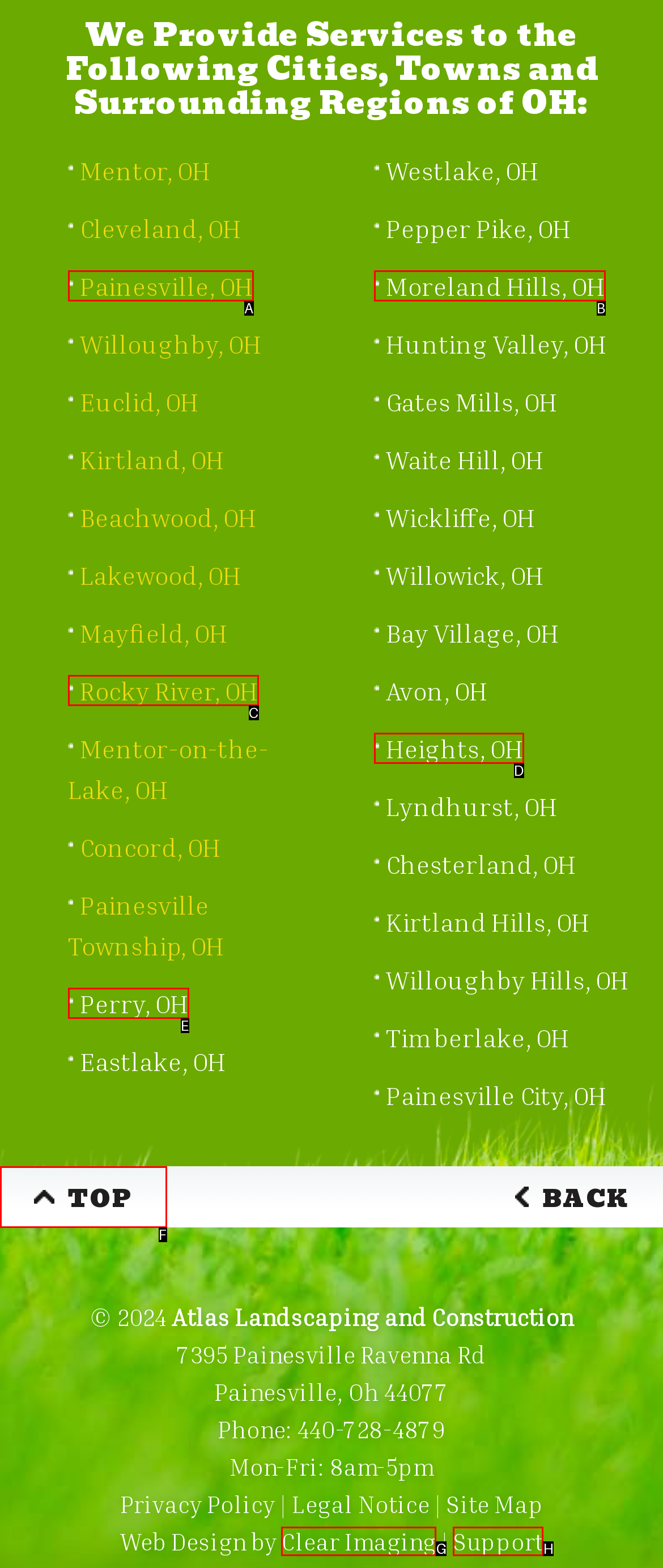Based on the description Top, identify the most suitable HTML element from the options. Provide your answer as the corresponding letter.

F